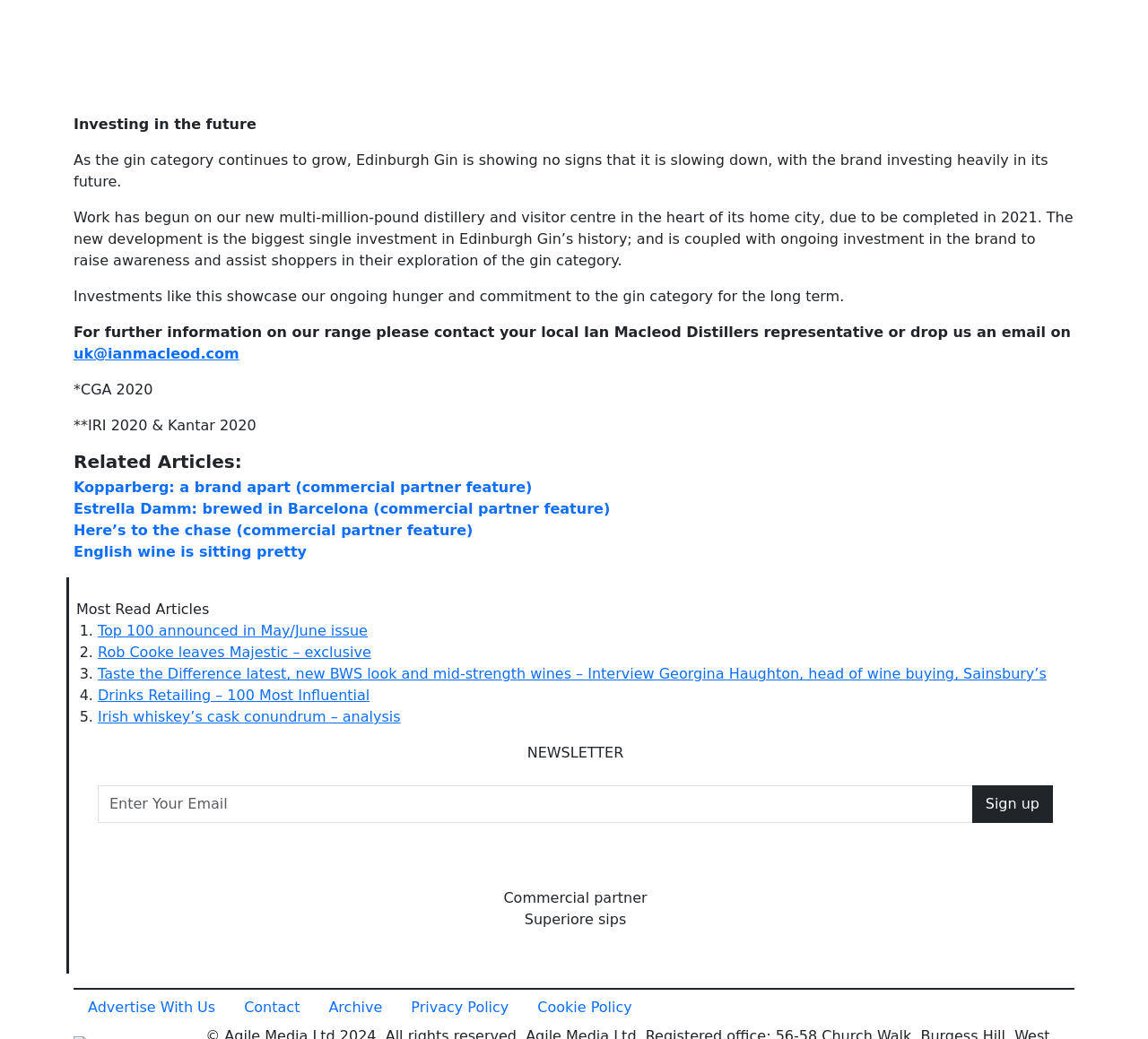What is the purpose of the email address?
Using the image as a reference, answer the question with a short word or phrase.

Contact for further information